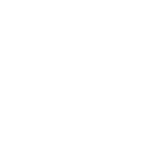Look at the image and write a detailed answer to the question: 
In what type of settings is the chair suitable for?

According to the caption, the chair is perfect for enhancing indoor spaces, offering both functionality and an inviting ambiance, making it suitable for various settings such as dining rooms, bars, or casual home interiors.